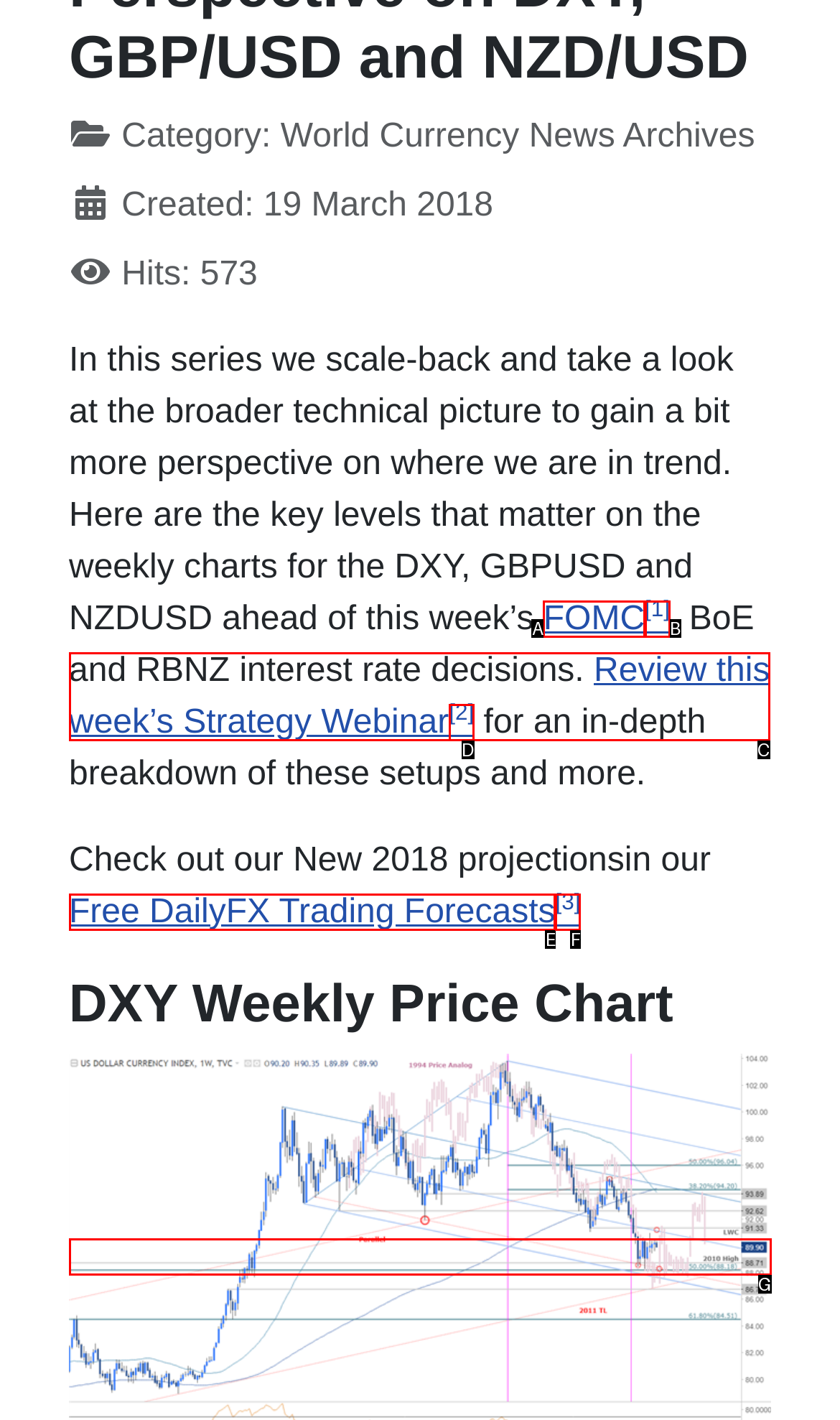Select the option that matches this description: FOMC
Answer by giving the letter of the chosen option.

A